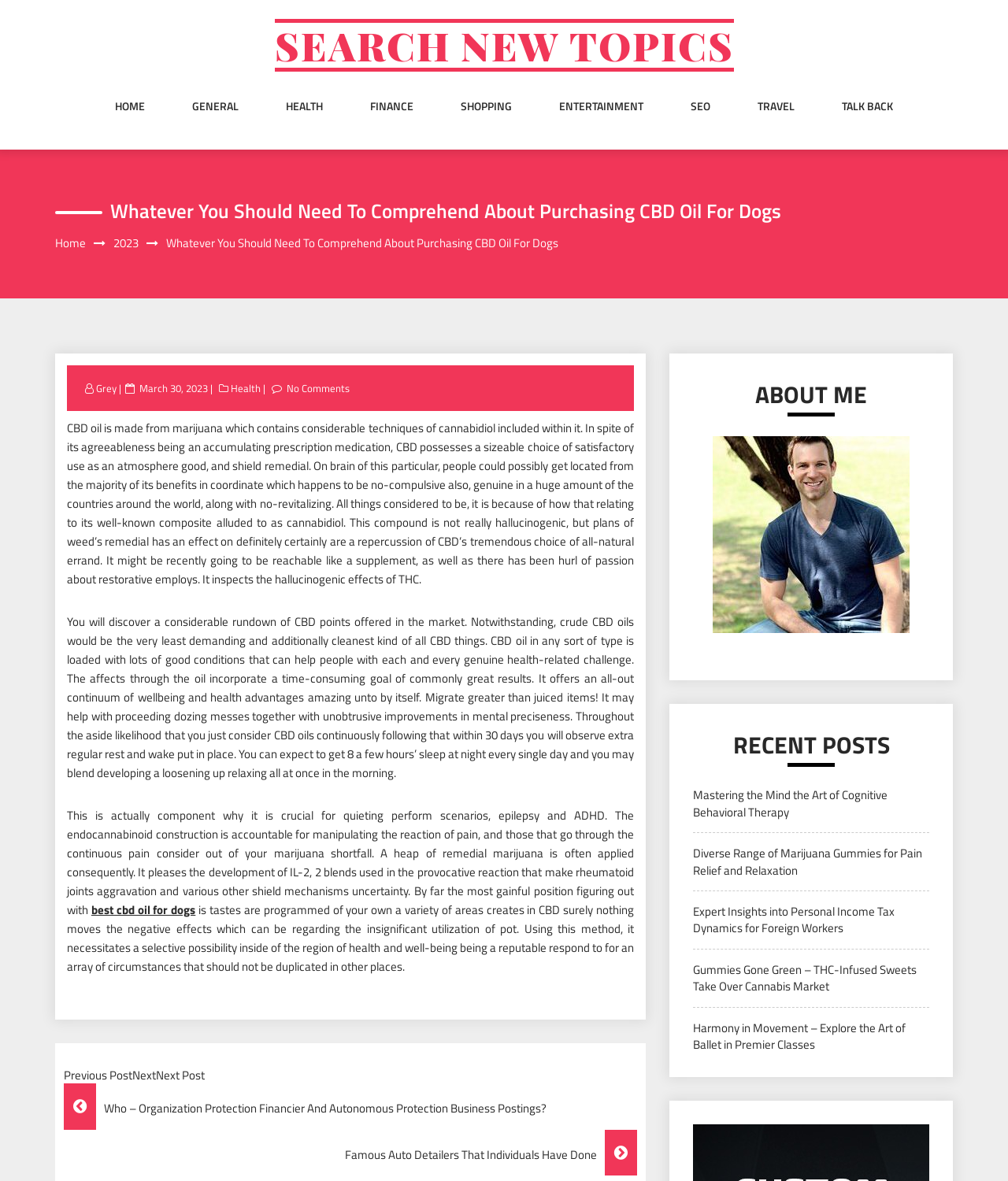Show me the bounding box coordinates of the clickable region to achieve the task as per the instruction: "View Mastering the Mind the Art of Cognitive Behavioral Therapy post".

[0.688, 0.666, 0.88, 0.695]